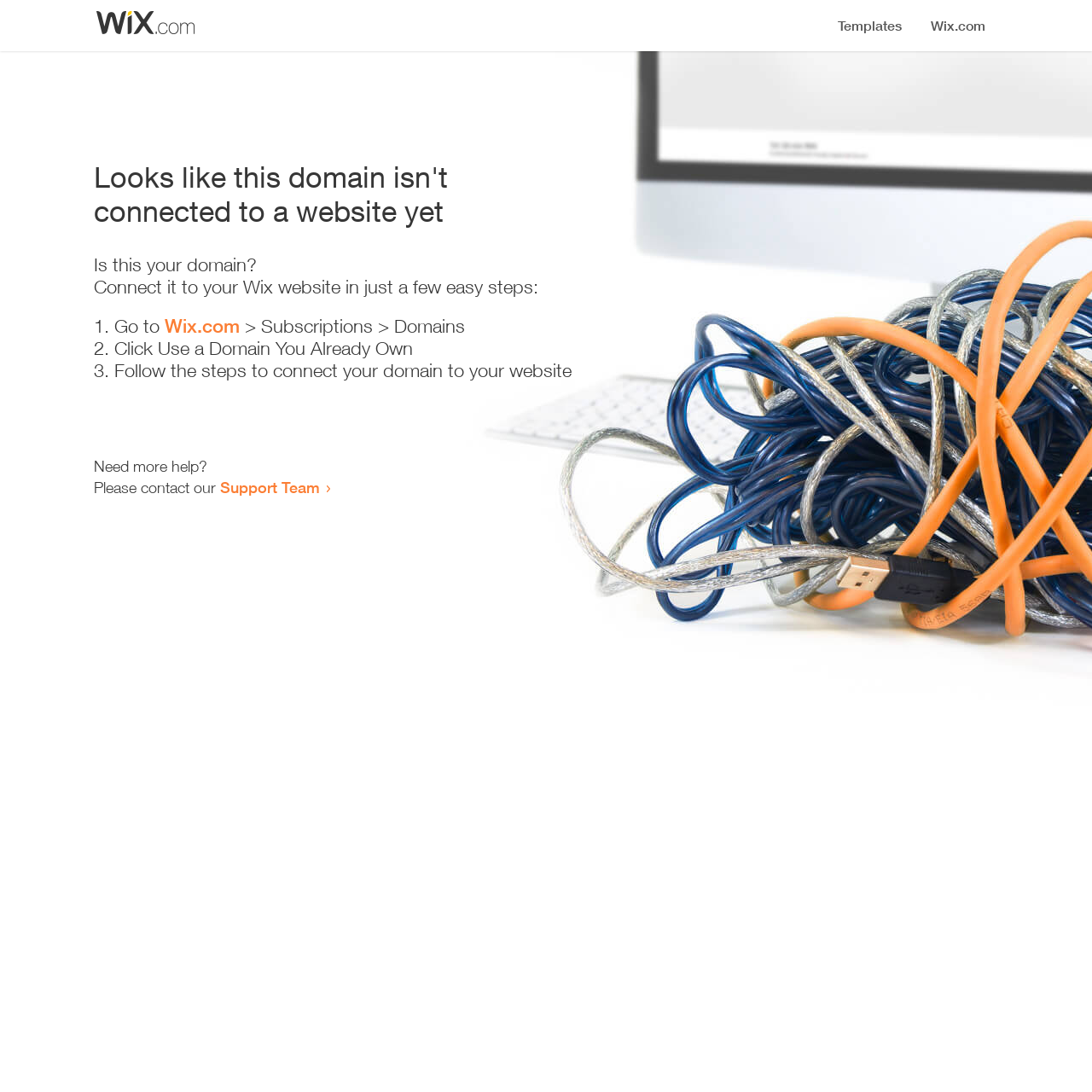What is the error message on this webpage?
Analyze the image and deliver a detailed answer to the question.

I determined the error message by looking at the heading element on the webpage, which has a bounding box coordinate of [0.086, 0.146, 0.555, 0.209] and contains the text 'Looks like this domain isn't connected to a website yet'.